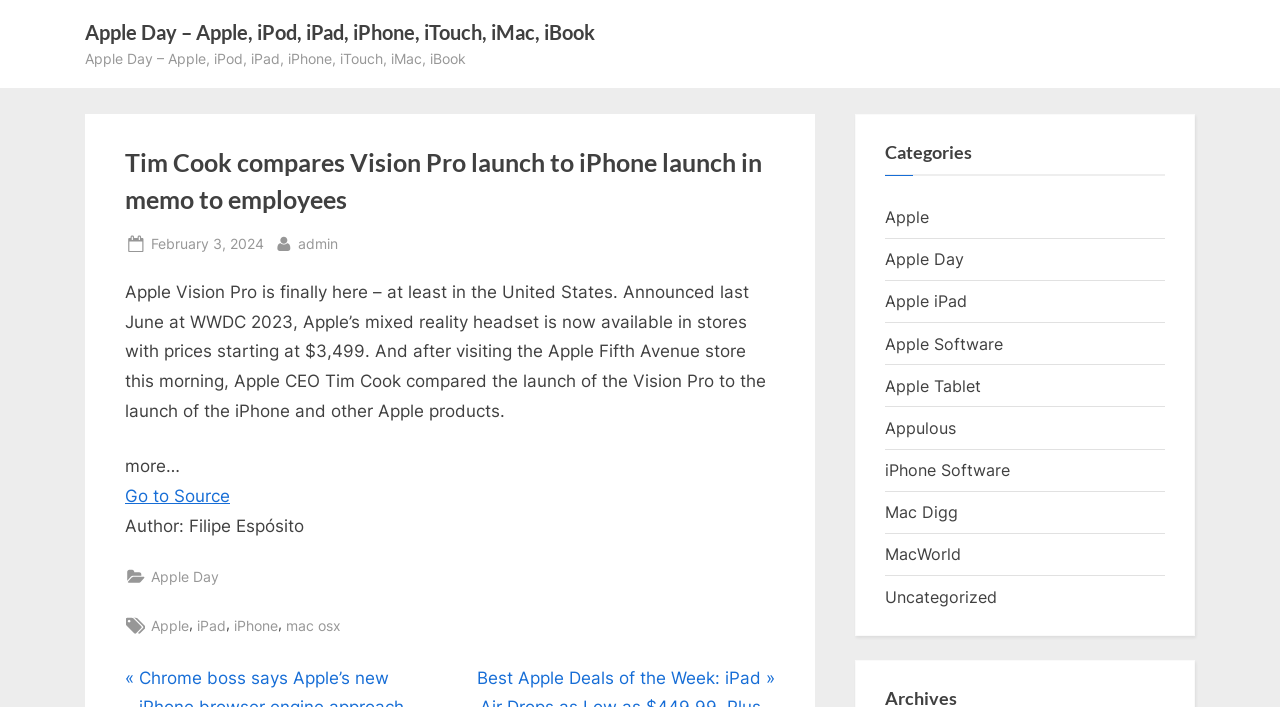Please determine the bounding box coordinates of the element's region to click in order to carry out the following instruction: "Visit the source of the article". The coordinates should be four float numbers between 0 and 1, i.e., [left, top, right, bottom].

[0.098, 0.687, 0.18, 0.715]